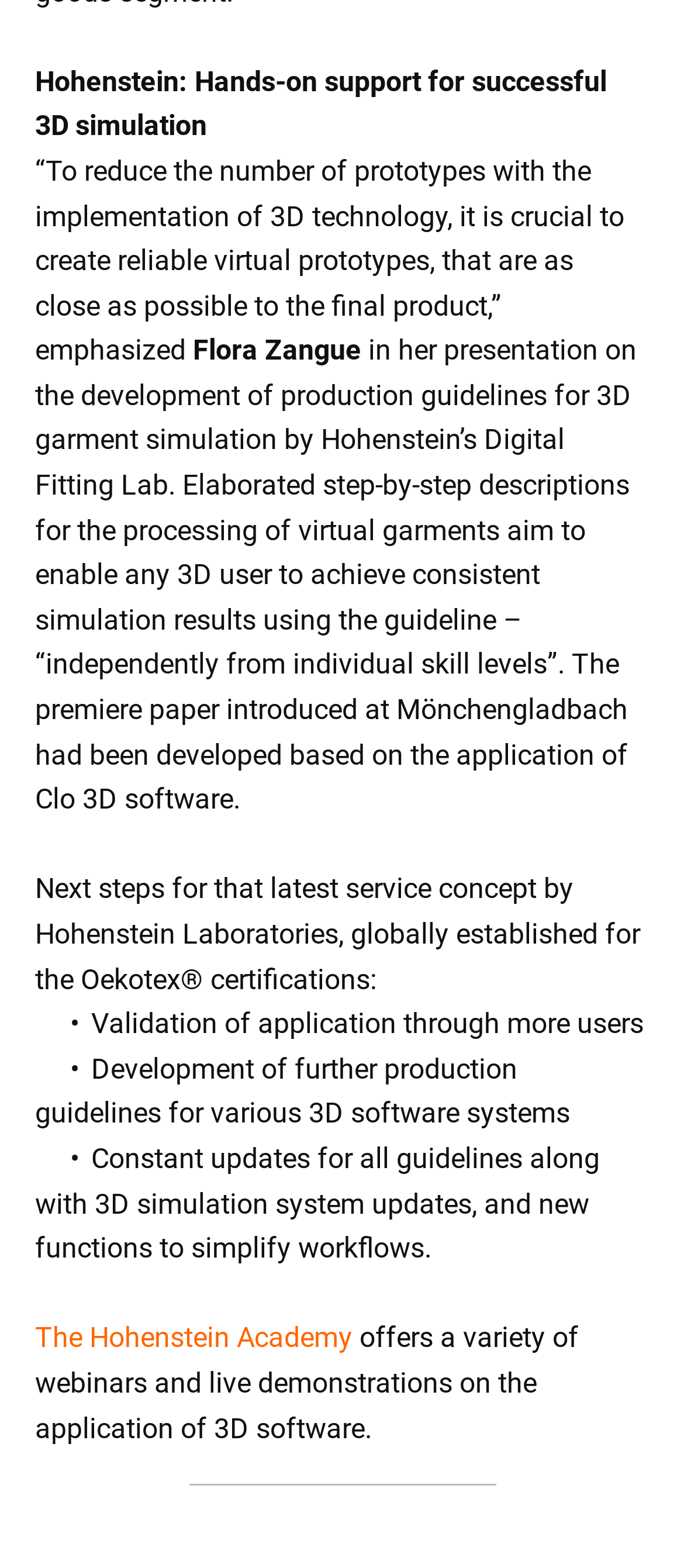Please provide the bounding box coordinate of the region that matches the element description: The Hohenstein Academy. Coordinates should be in the format (top-left x, top-left y, bottom-right x, bottom-right y) and all values should be between 0 and 1.

[0.051, 0.839, 0.515, 0.867]